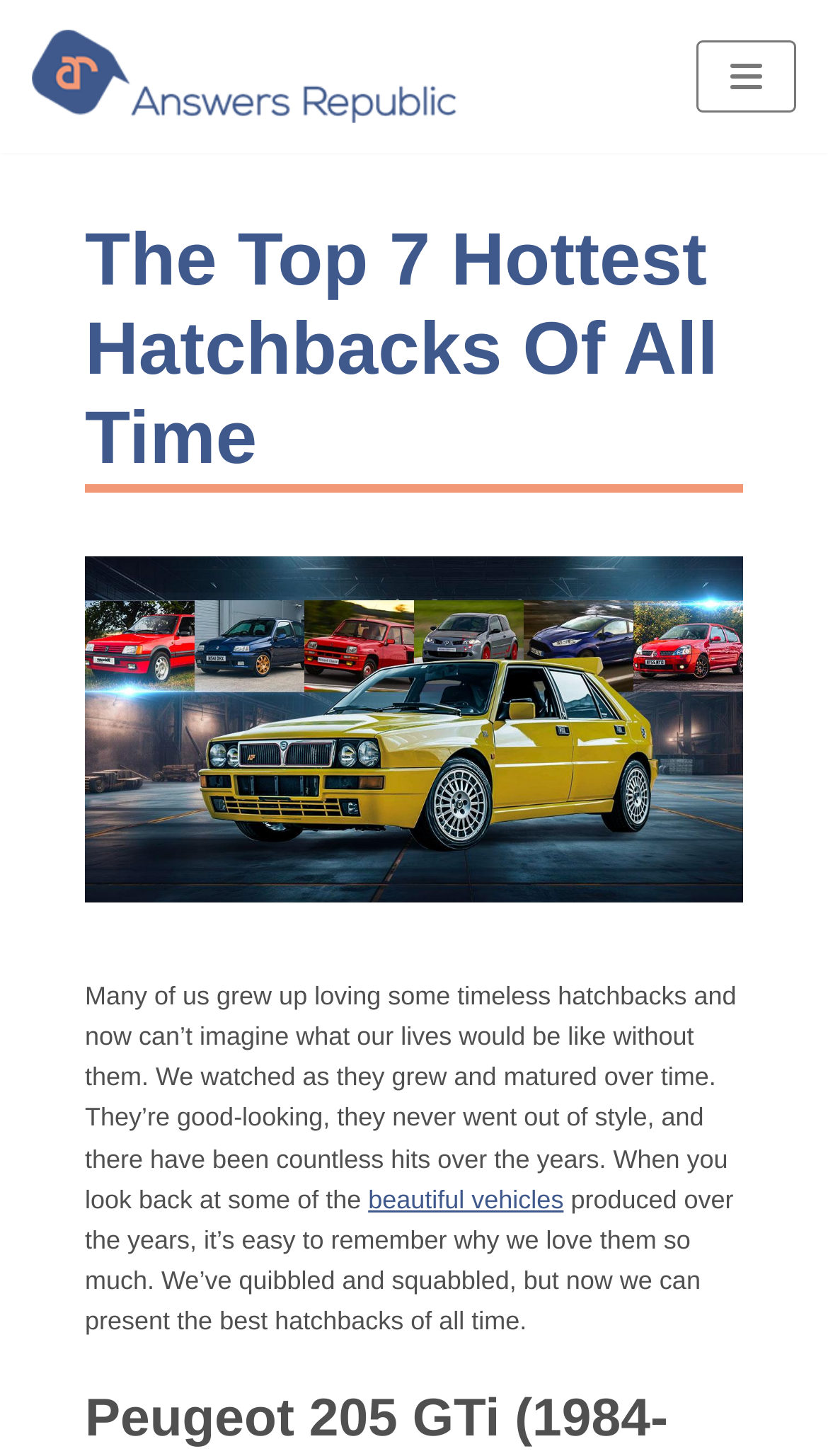Offer a meticulous caption that includes all visible features of the webpage.

The webpage is about the top 7 hottest hatchbacks of all time, featuring a collection of classic cars. At the top left corner, there is a link to "Skip to content" and a logo of "Answers Republic" with a link to the website. On the top right corner, there is a button for the navigation menu.

Below the navigation button, the main content begins with a heading that reads "The Top 7 Hottest Hatchbacks Of All Time". Underneath the heading, there is a large image related to the topic. Following the image, there is a paragraph of text that discusses the timeless appeal of hatchbacks, describing them as good-looking and never going out of style. The text also mentions the numerous hits over the years.

Within the paragraph, there is a link to "beautiful vehicles" that is positioned towards the right side of the text. The paragraph continues after the link, concluding with a statement about presenting the best hatchbacks of all time. Overall, the webpage appears to be an introduction to a list or article about the top hatchbacks, with a focus on their classic appeal and timeless design.